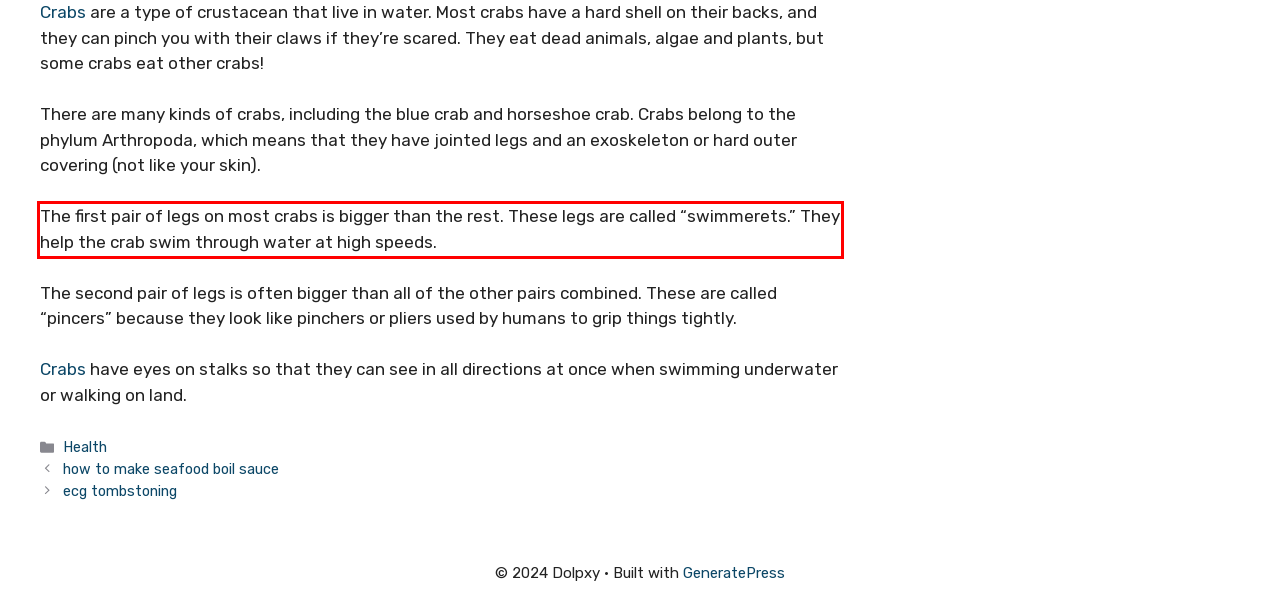Examine the screenshot of the webpage, locate the red bounding box, and perform OCR to extract the text contained within it.

The first pair of legs on most crabs is bigger than the rest. These legs are called “swimmerets.” They help the crab swim through water at high speeds.